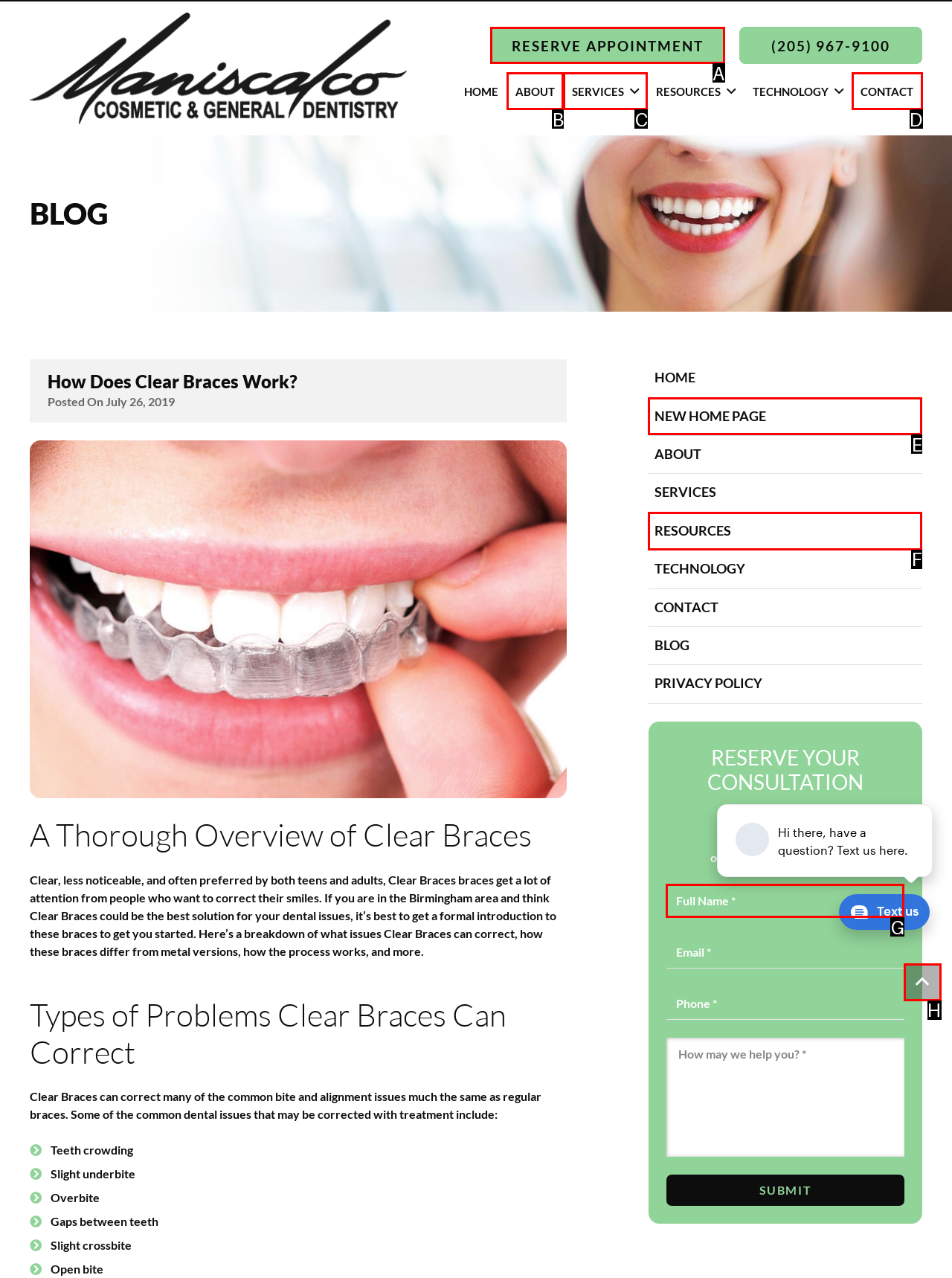Choose the correct UI element to click for this task: Click the RESERVE APPOINTMENT button Answer using the letter from the given choices.

A